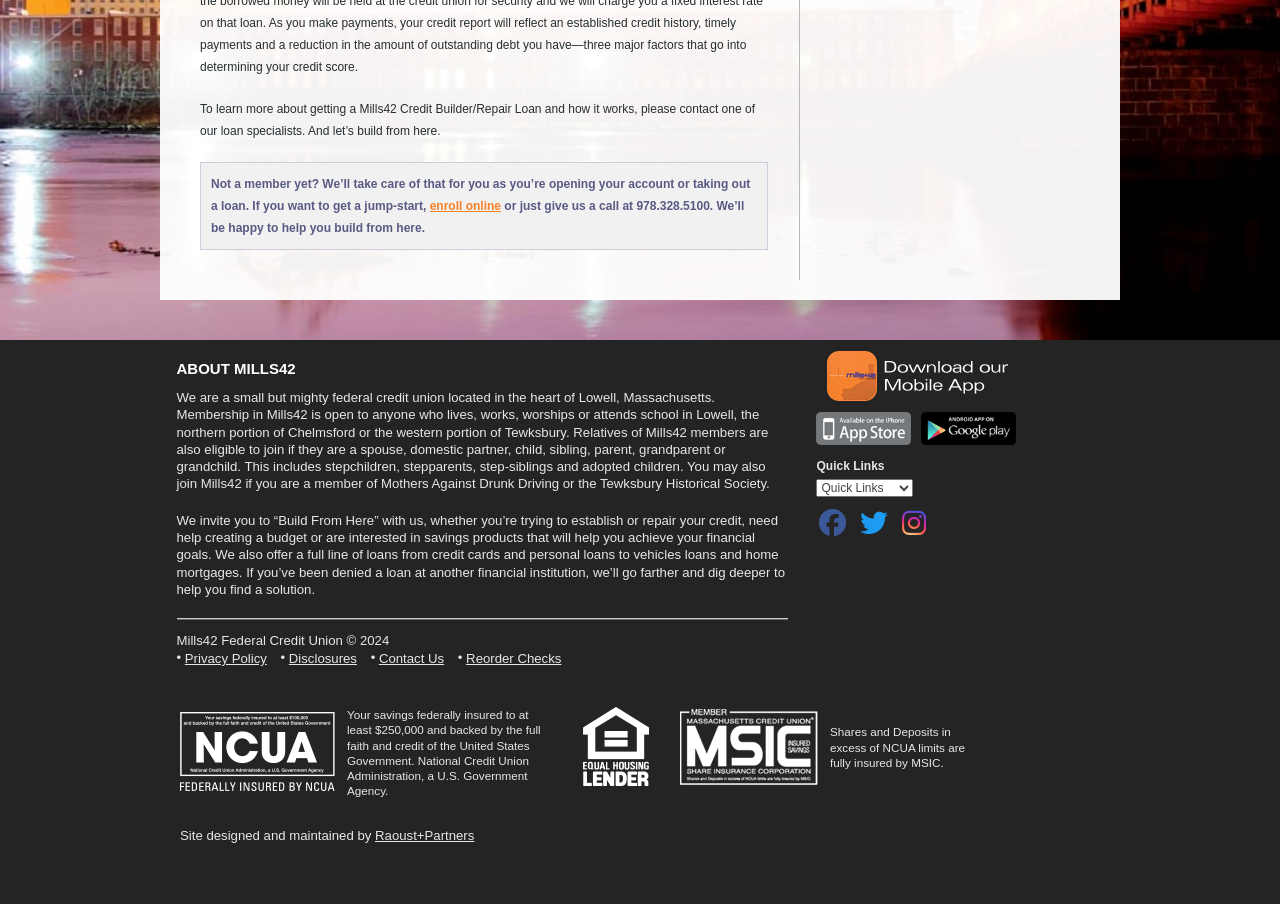Locate the bounding box of the UI element based on this description: "Raoust+Partners". Provide four float numbers between 0 and 1 as [left, top, right, bottom].

[0.293, 0.916, 0.371, 0.933]